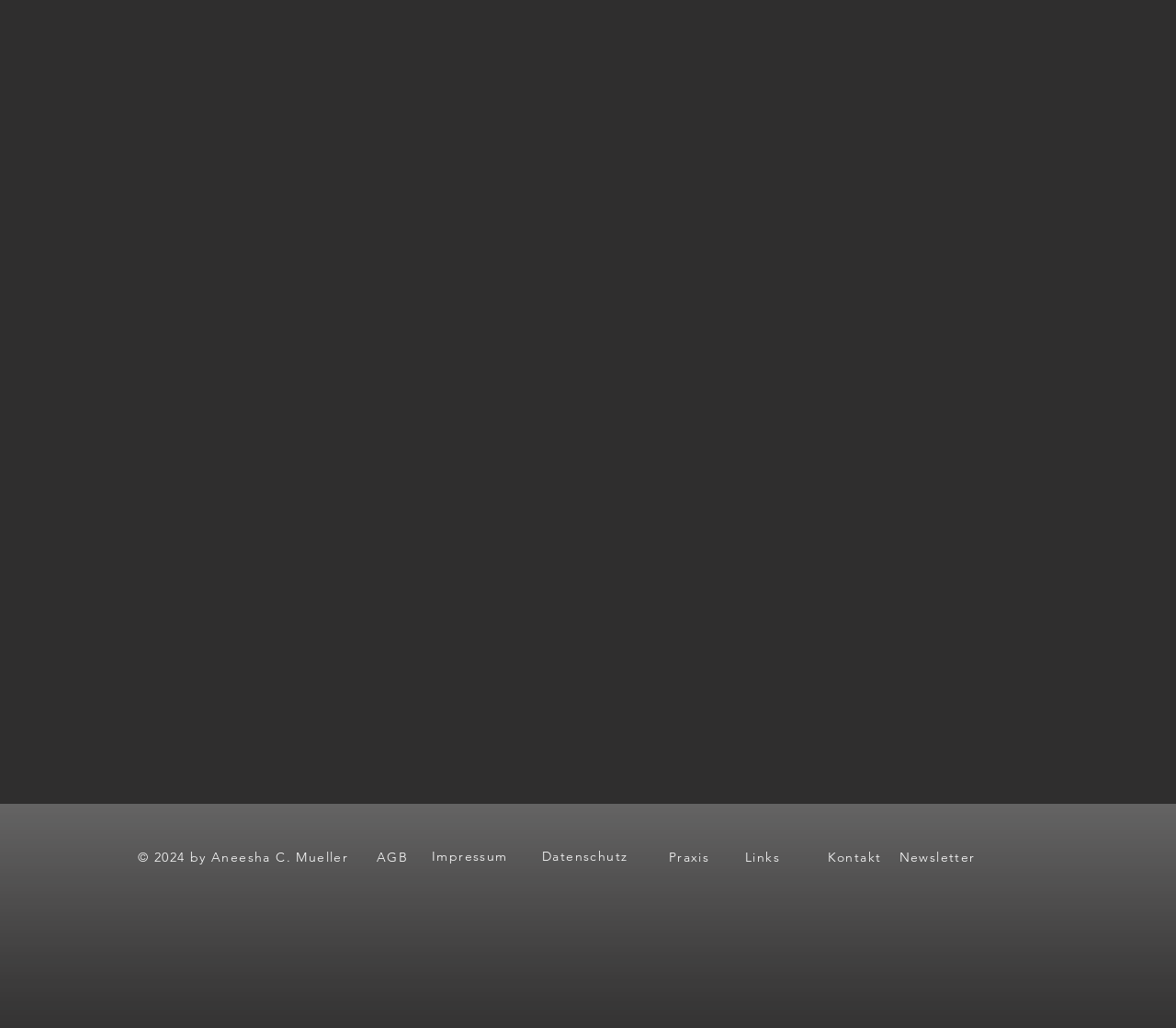Point out the bounding box coordinates of the section to click in order to follow this instruction: "go to Impressum".

[0.367, 0.825, 0.432, 0.841]